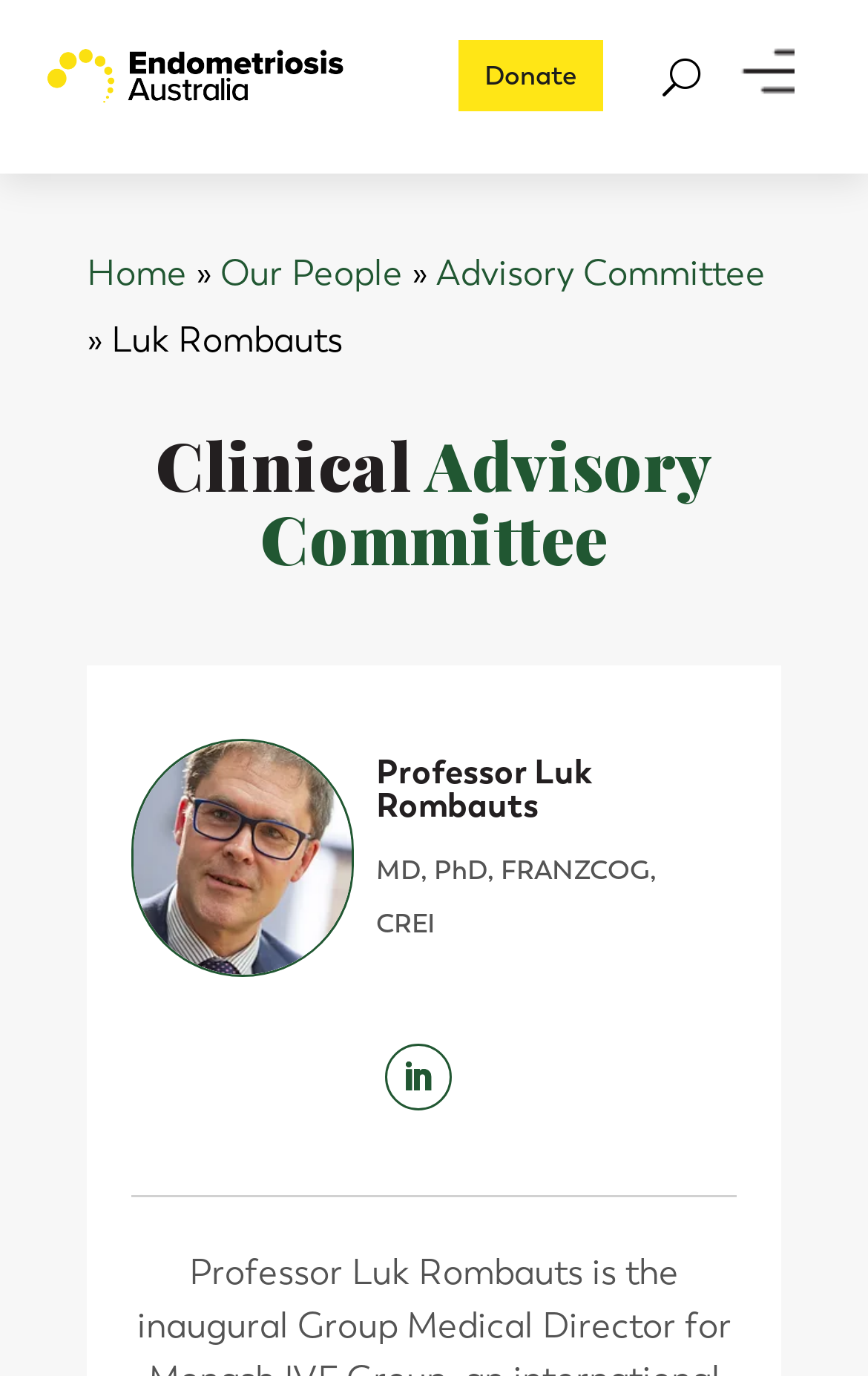What is the purpose of the button at the top right corner?
Using the picture, provide a one-word or short phrase answer.

Search